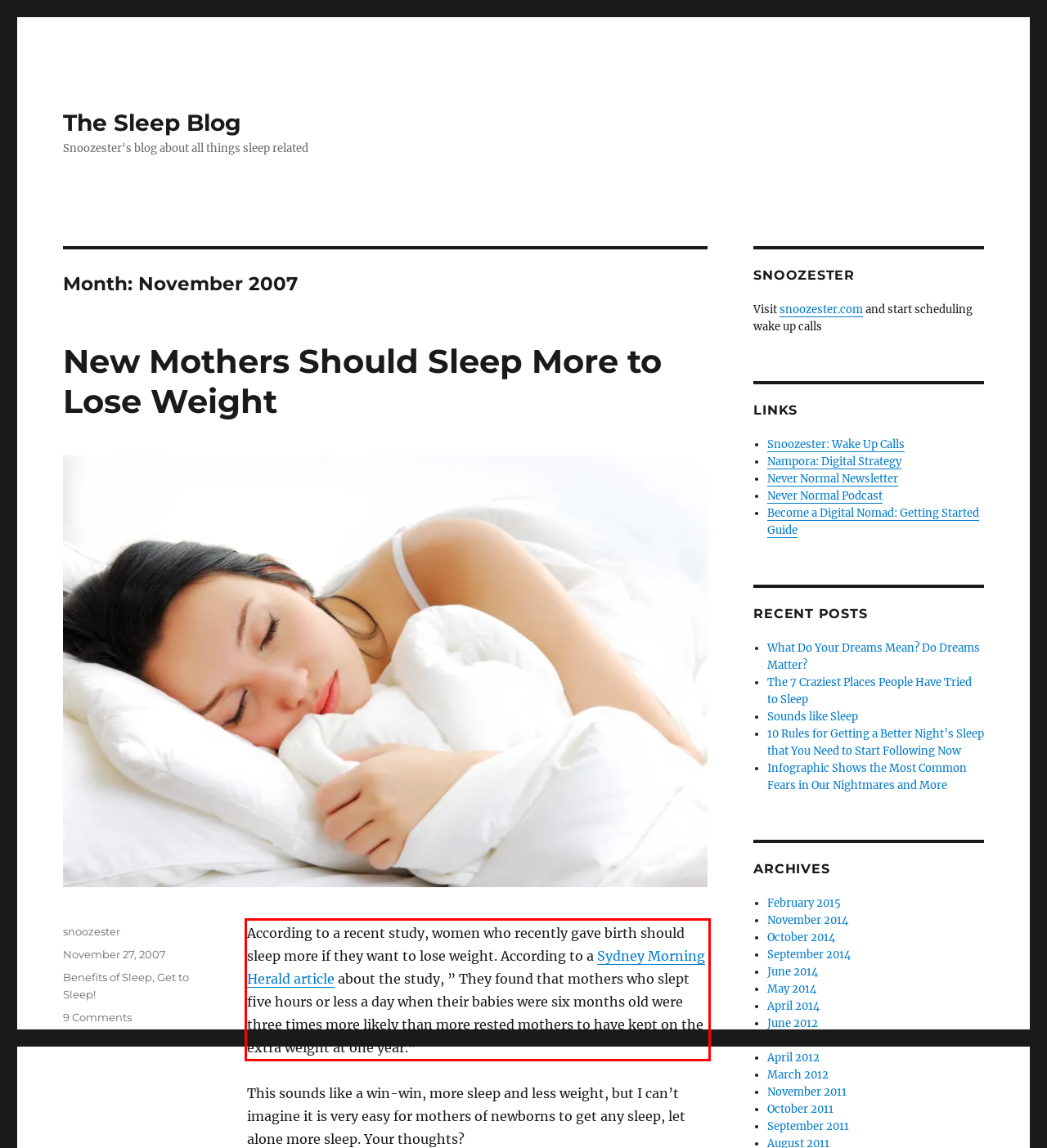You have a screenshot with a red rectangle around a UI element. Recognize and extract the text within this red bounding box using OCR.

According to a recent study, women who recently gave birth should sleep more if they want to lose weight. According to a Sydney Morning Herald article about the study, ” They found that mothers who slept five hours or less a day when their babies were six months old were three times more likely than more rested mothers to have kept on the extra weight at one year.”